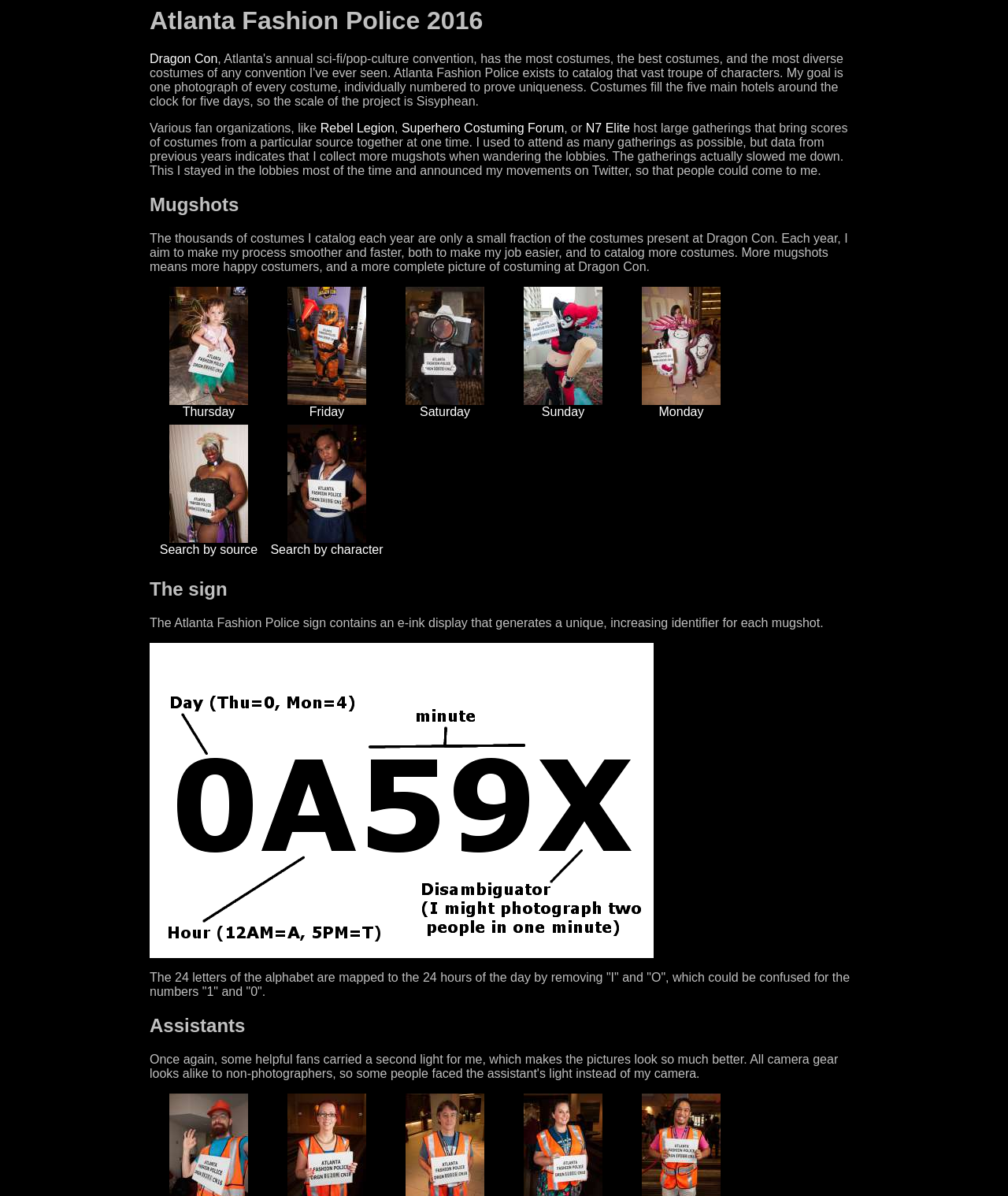Determine the bounding box coordinates for the area you should click to complete the following instruction: "Subscribe with email".

None